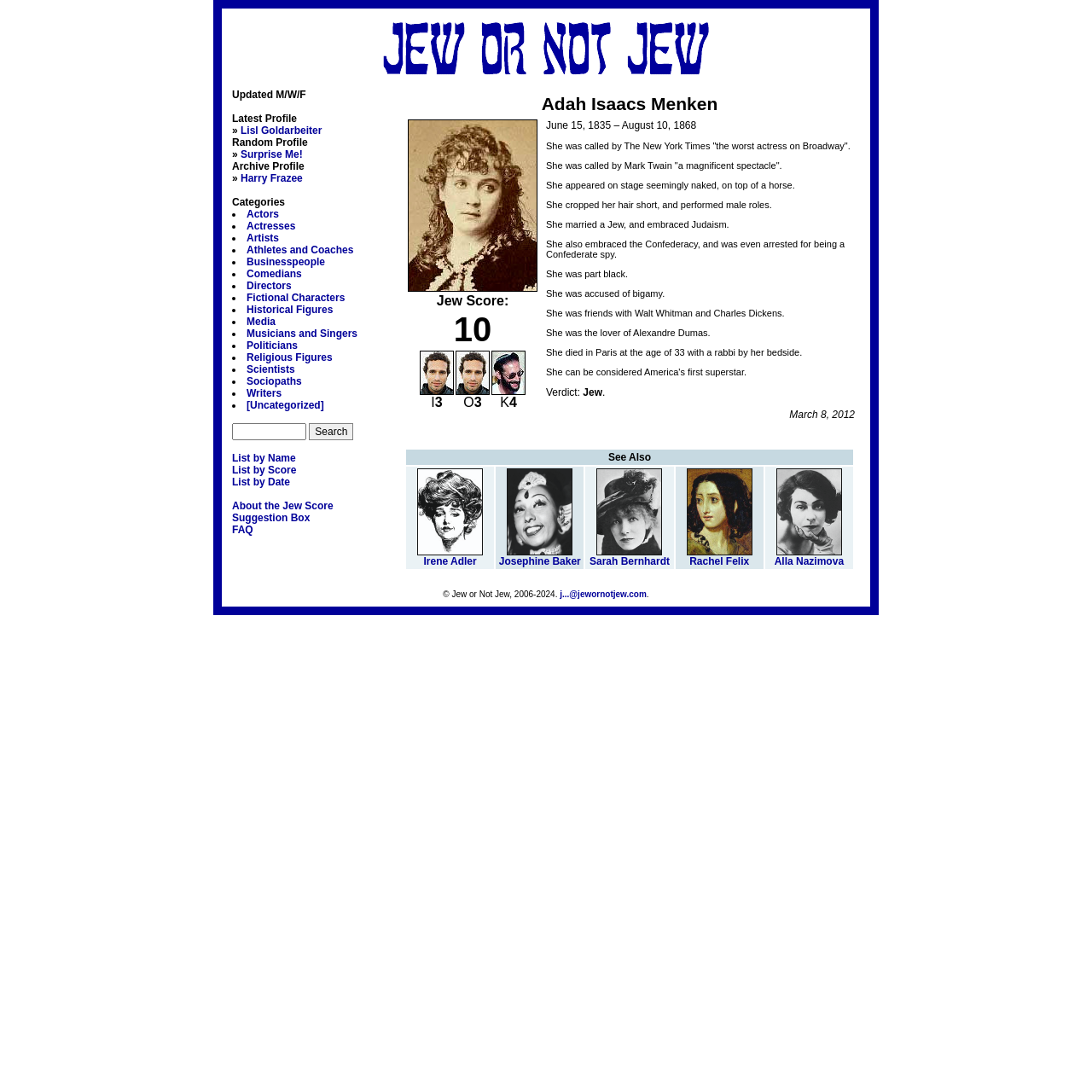Reply to the question with a single word or phrase:
What is the name of the author who was friends with Adah Isaacs Menken?

Walt Whitman